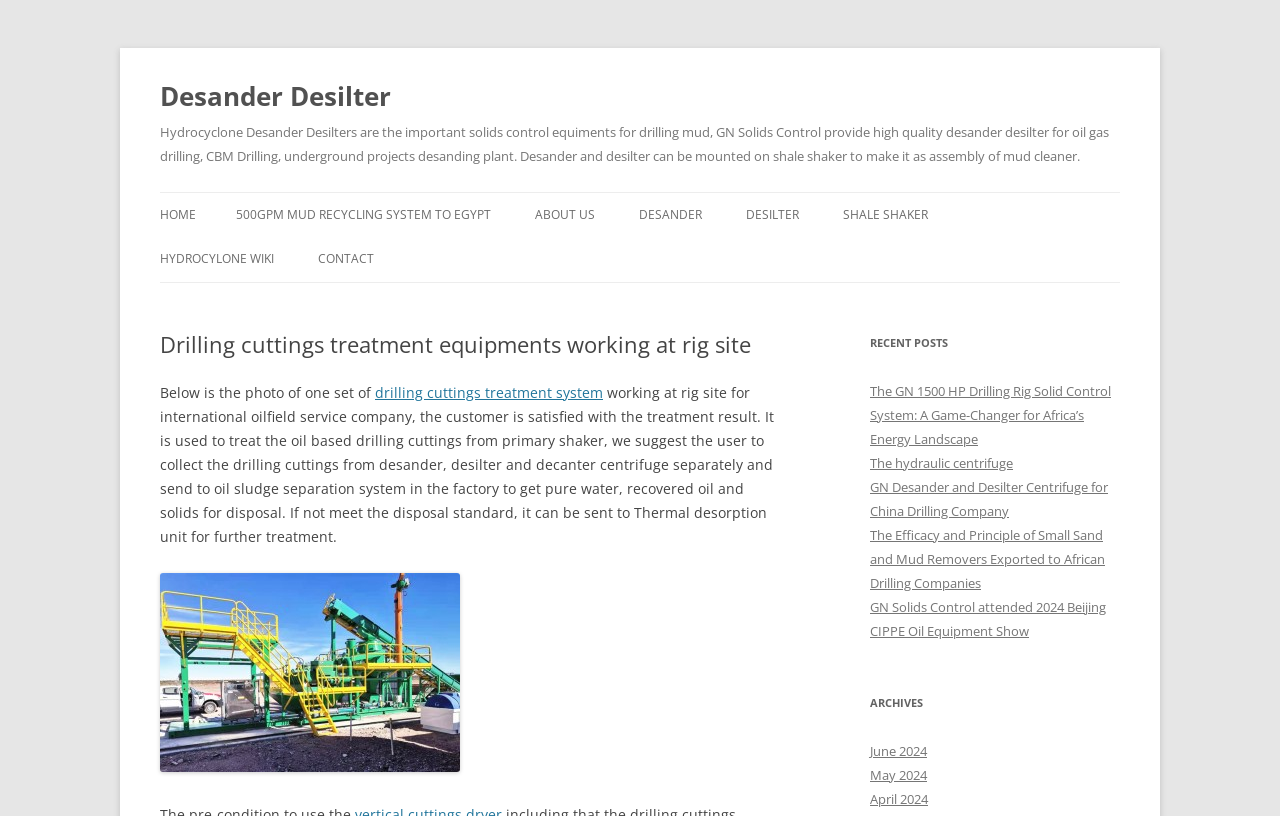Determine the bounding box coordinates for the clickable element required to fulfill the instruction: "Go to the HOME page". Provide the coordinates as four float numbers between 0 and 1, i.e., [left, top, right, bottom].

[0.125, 0.237, 0.153, 0.291]